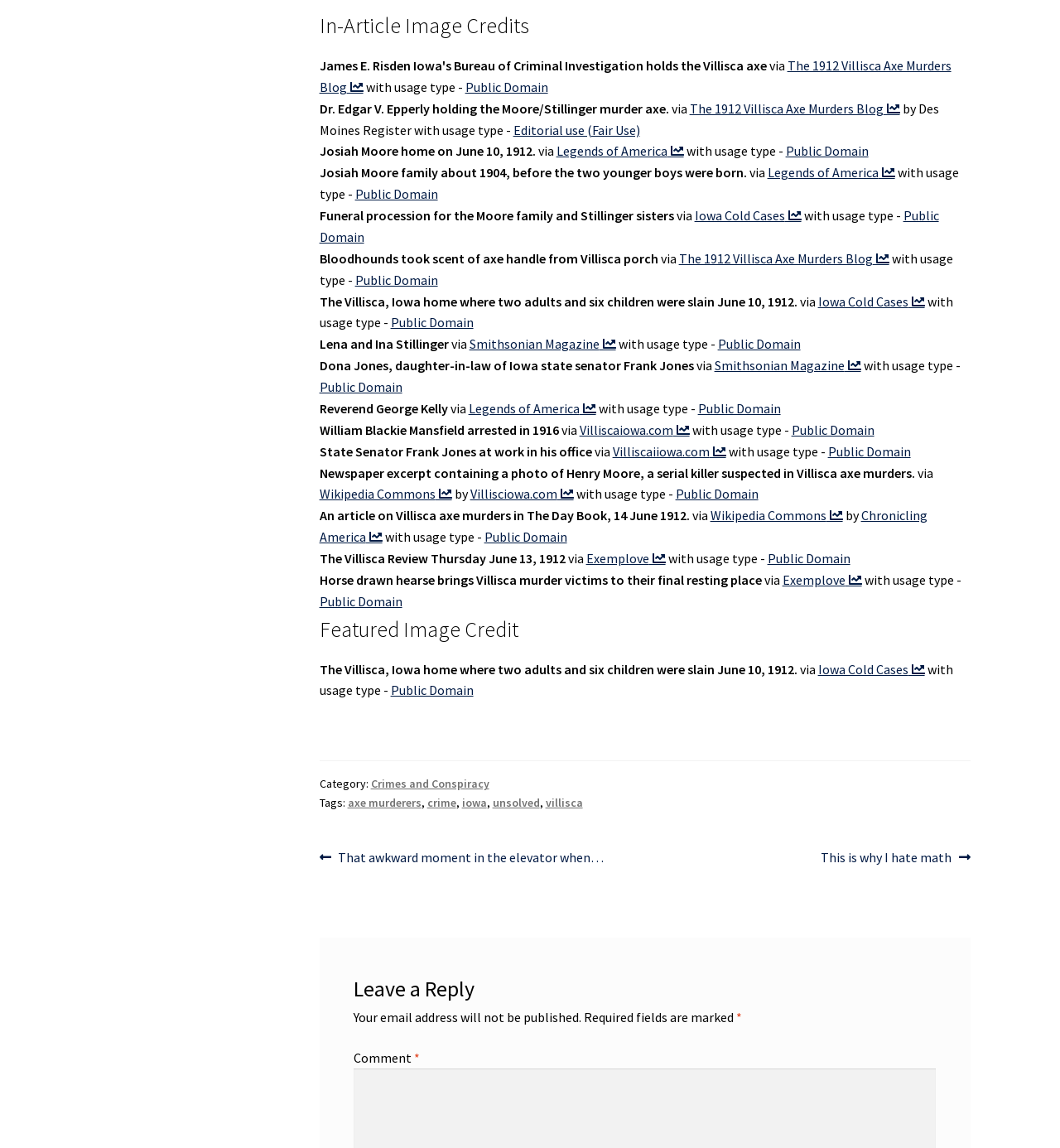Please identify the bounding box coordinates for the region that you need to click to follow this instruction: "Click on the 'Resources' link".

None